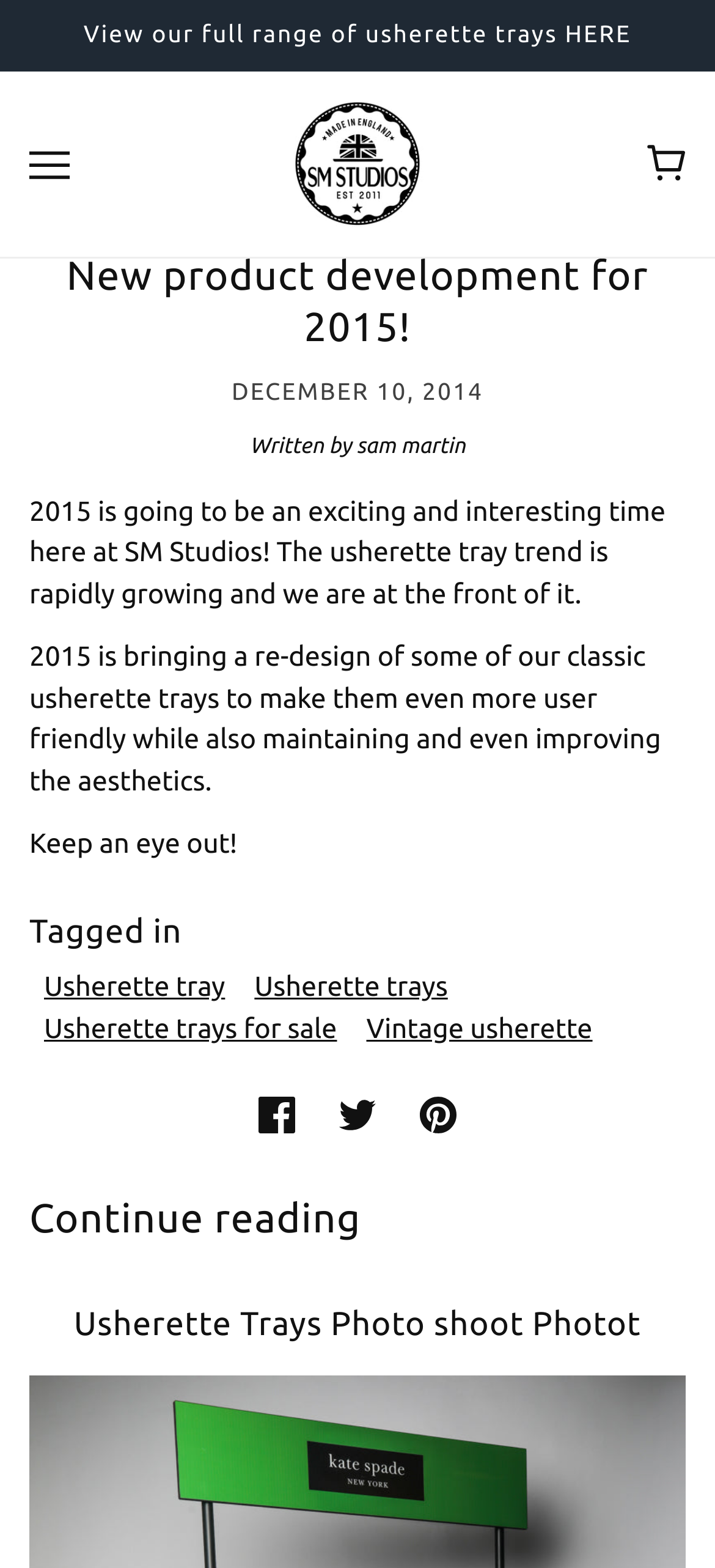Please locate the bounding box coordinates of the region I need to click to follow this instruction: "Go to S M Studios homepage".

[0.341, 0.093, 0.659, 0.113]